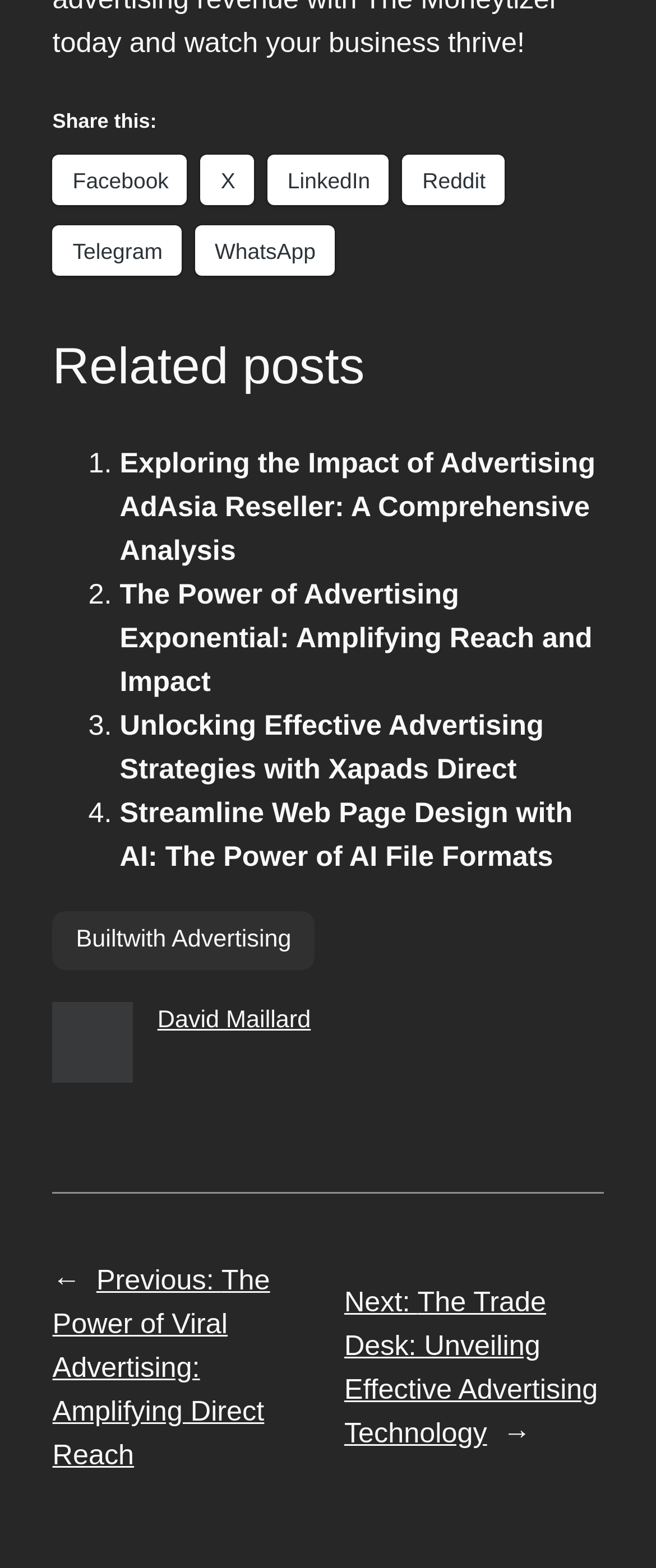How many related posts are listed?
Using the image, answer in one word or phrase.

4